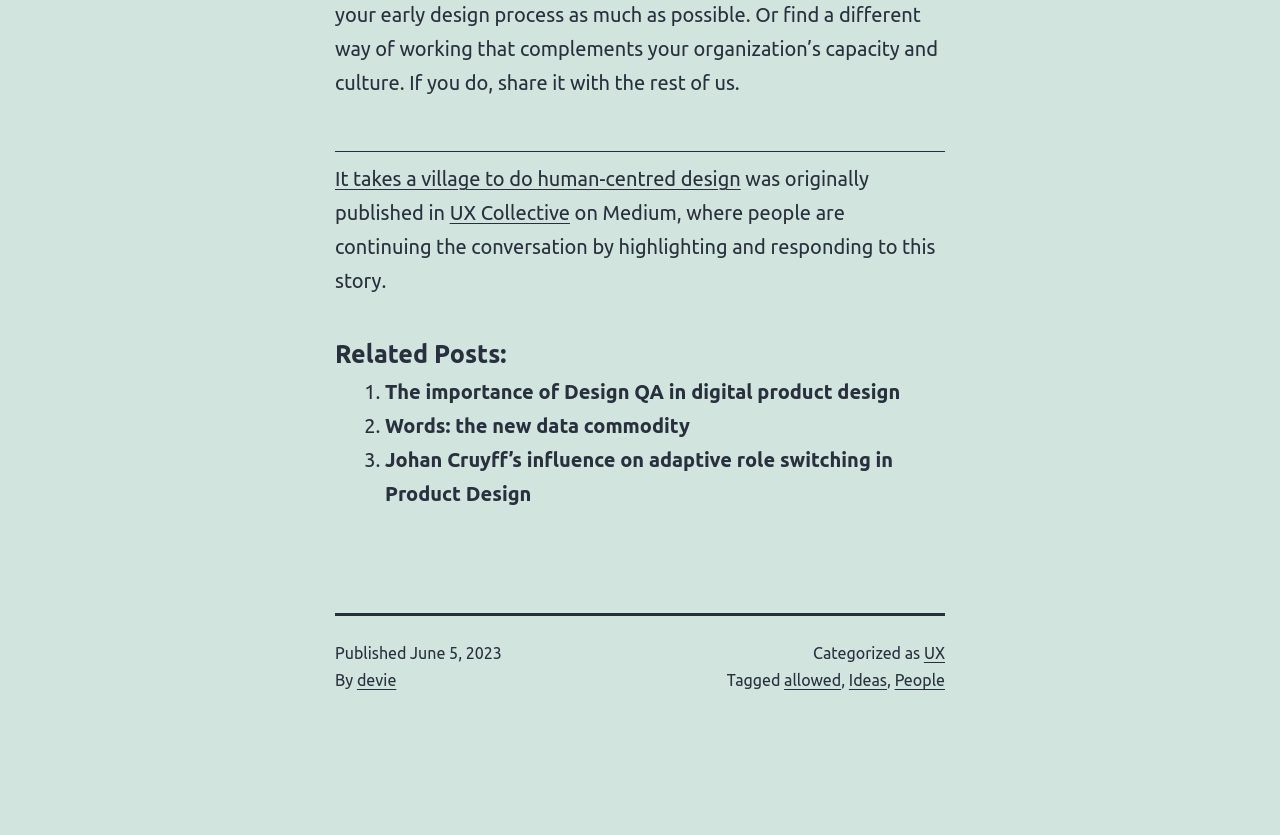What is the title of the article?
Answer the question with as much detail as you can, using the image as a reference.

The title of the article is obtained from the link element with the text 'It takes a village to do human-centred design' which is located at the top of the webpage.